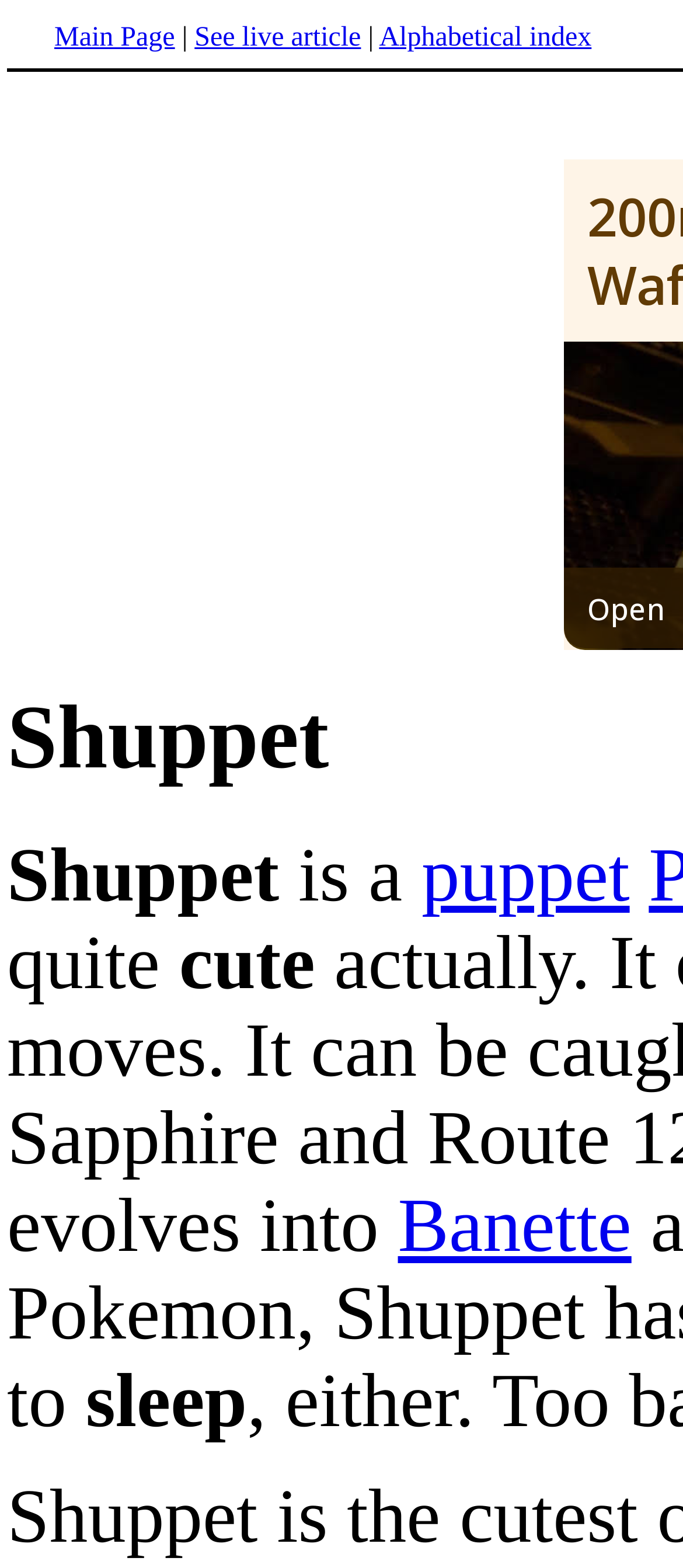Use a single word or phrase to answer this question: 
What is Shuppet doing?

sleep